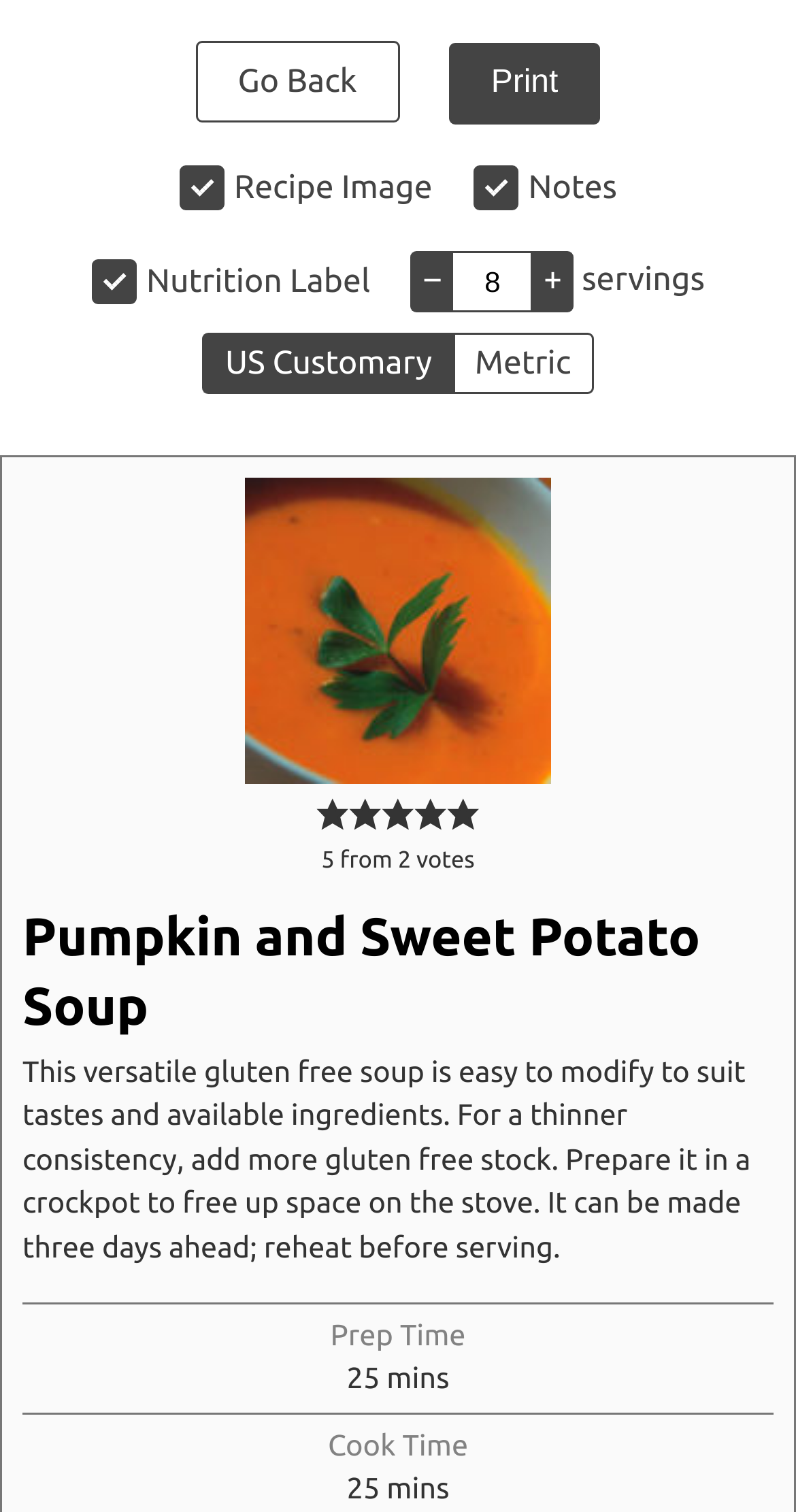Answer succinctly with a single word or phrase:
What is the prep time of the recipe?

25 minutes